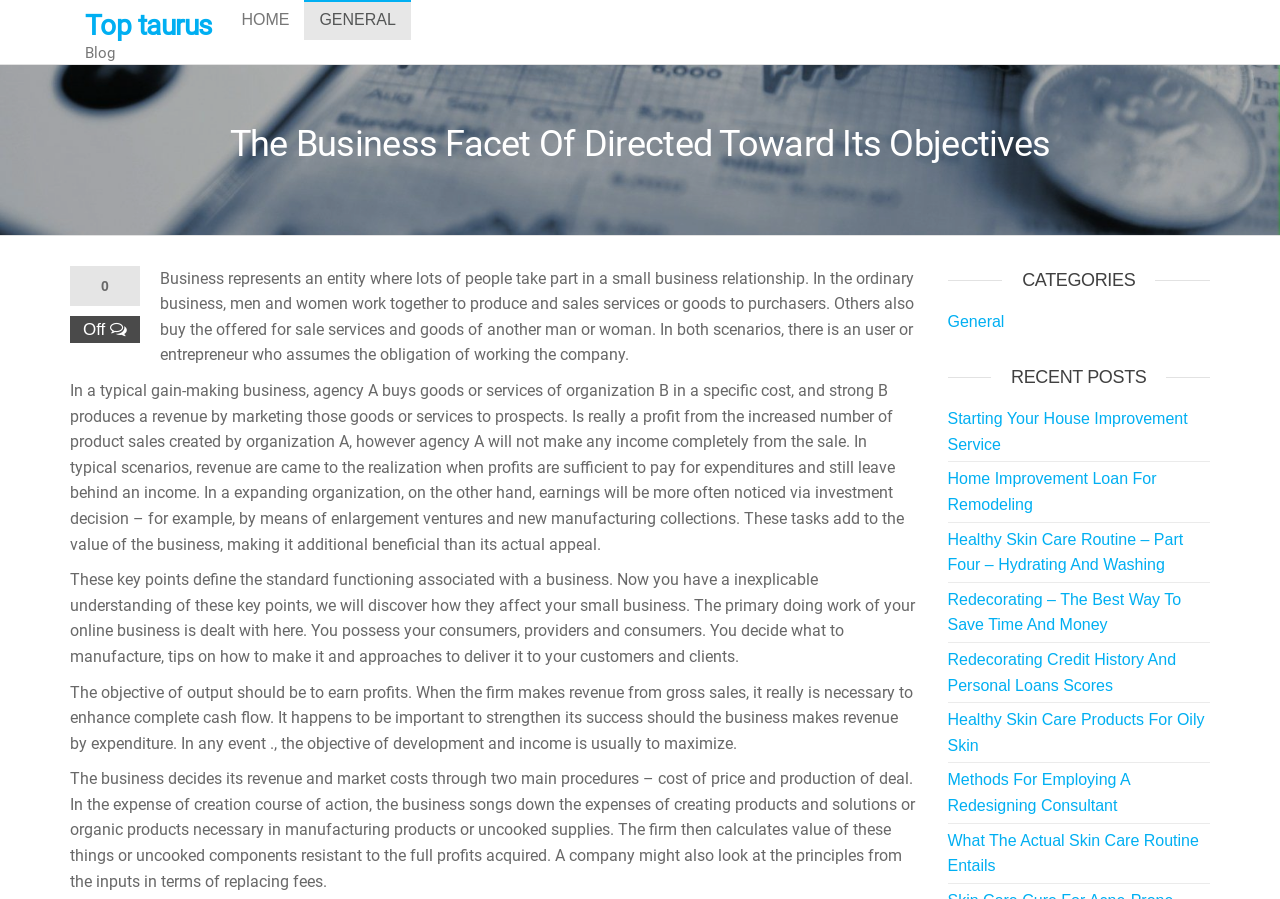Can you give a comprehensive explanation to the question given the content of the image?
How many categories are listed on this webpage?

After examining the webpage, I found that there is only one category listed, which is 'General', under the 'CATEGORIES' heading.